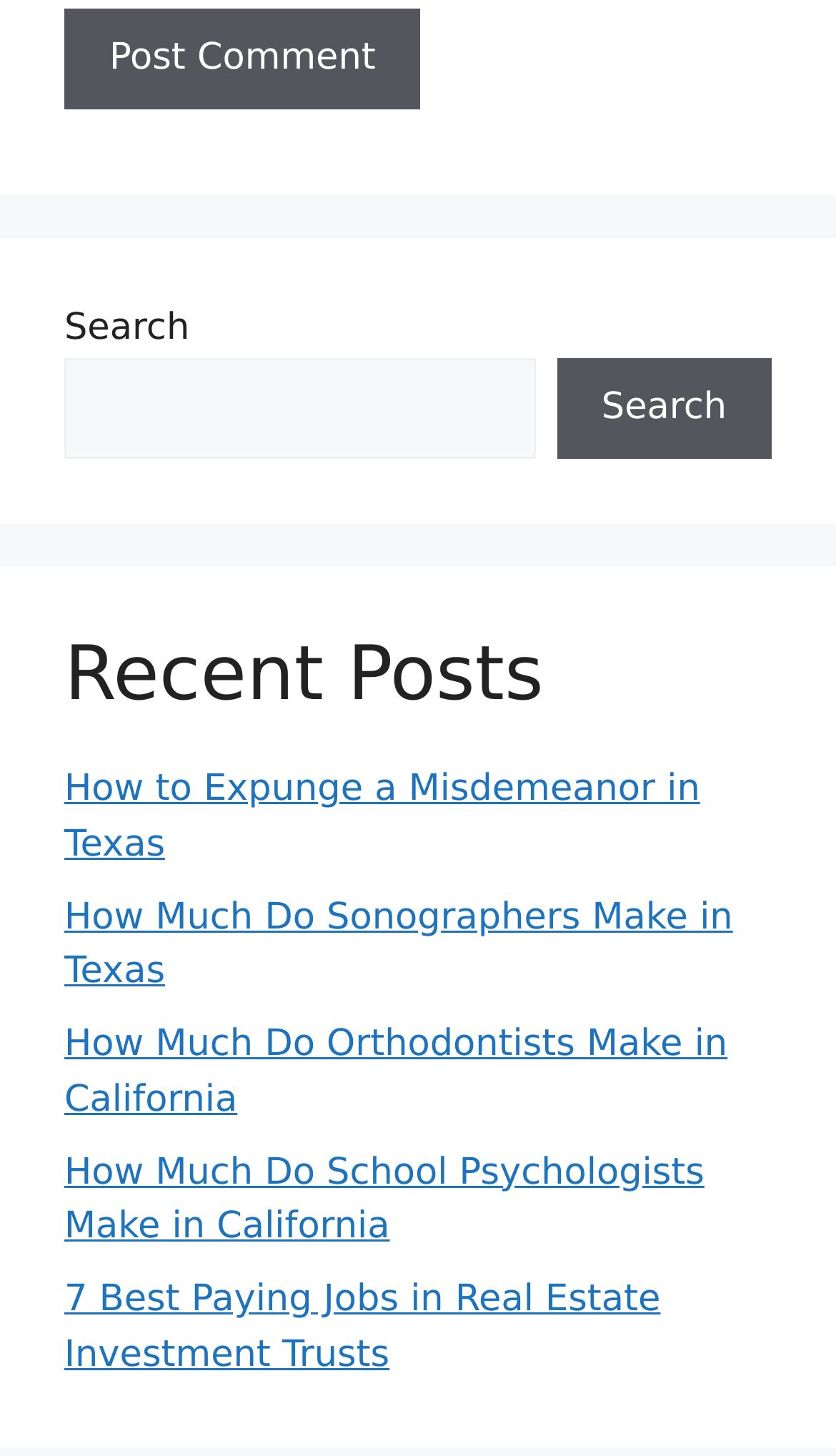What is the purpose of the button at the top?
Please give a detailed and thorough answer to the question, covering all relevant points.

The button at the top of the webpage has the text 'Post Comment', indicating that it allows users to submit their comments or opinions on the webpage's content.